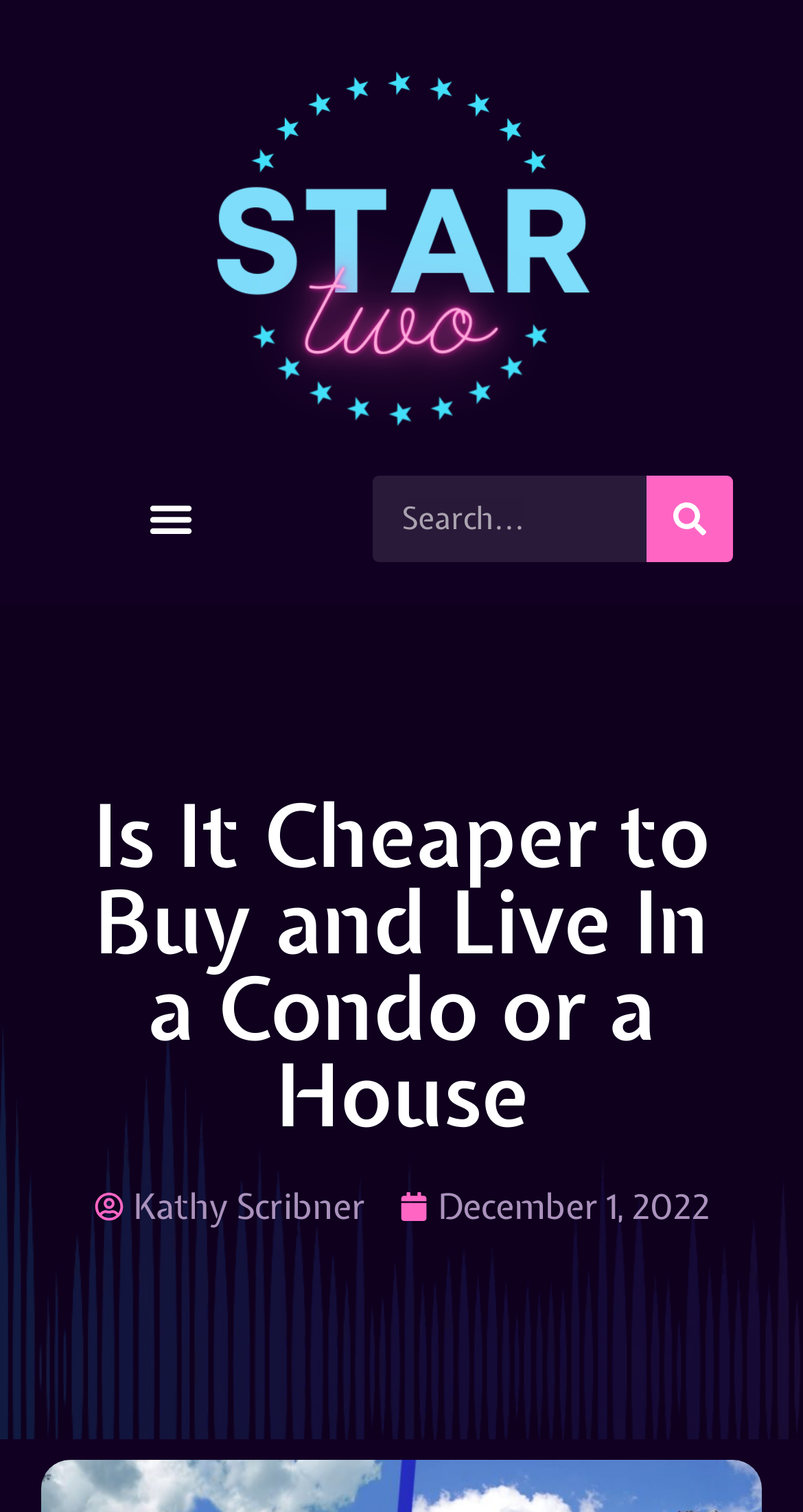Answer the following query concisely with a single word or phrase:
What is the purpose of the search box?

To search